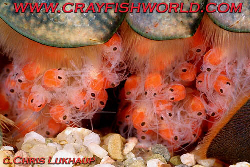Respond with a single word or phrase for the following question: 
What is the significance of redclaw crayfish in aquaculture?

Rapid reproduction and market viability